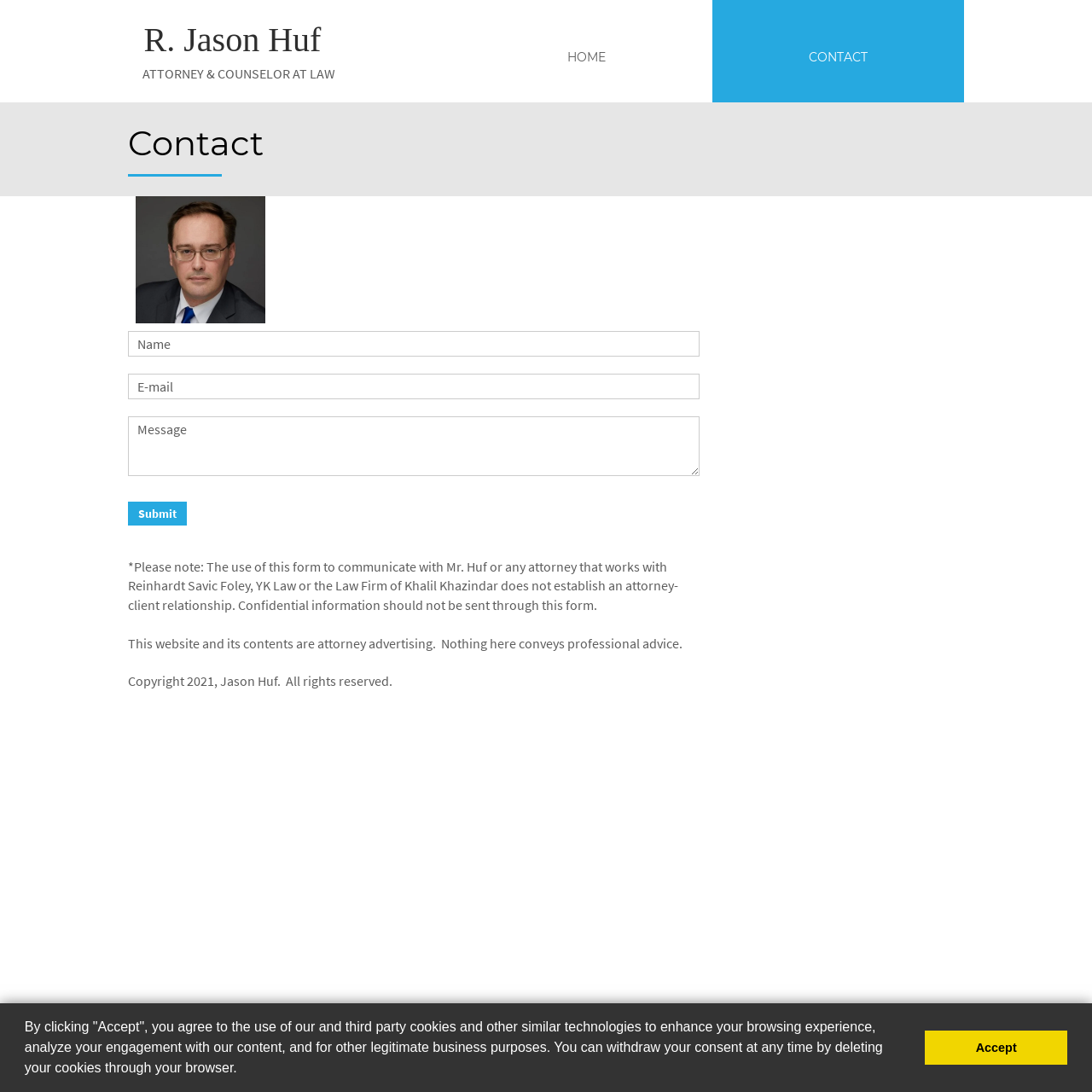What is the copyright year of the webpage?
Provide a comprehensive and detailed answer to the question.

I found two static texts with copyright information, one at the top of the webpage 'Copyright 2021, Jason Huf. All rights reserved.' and another at the bottom 'Copyright 2020. R Jason Huf. All Rights Reserved.'. The most recent copyright year is 2021.